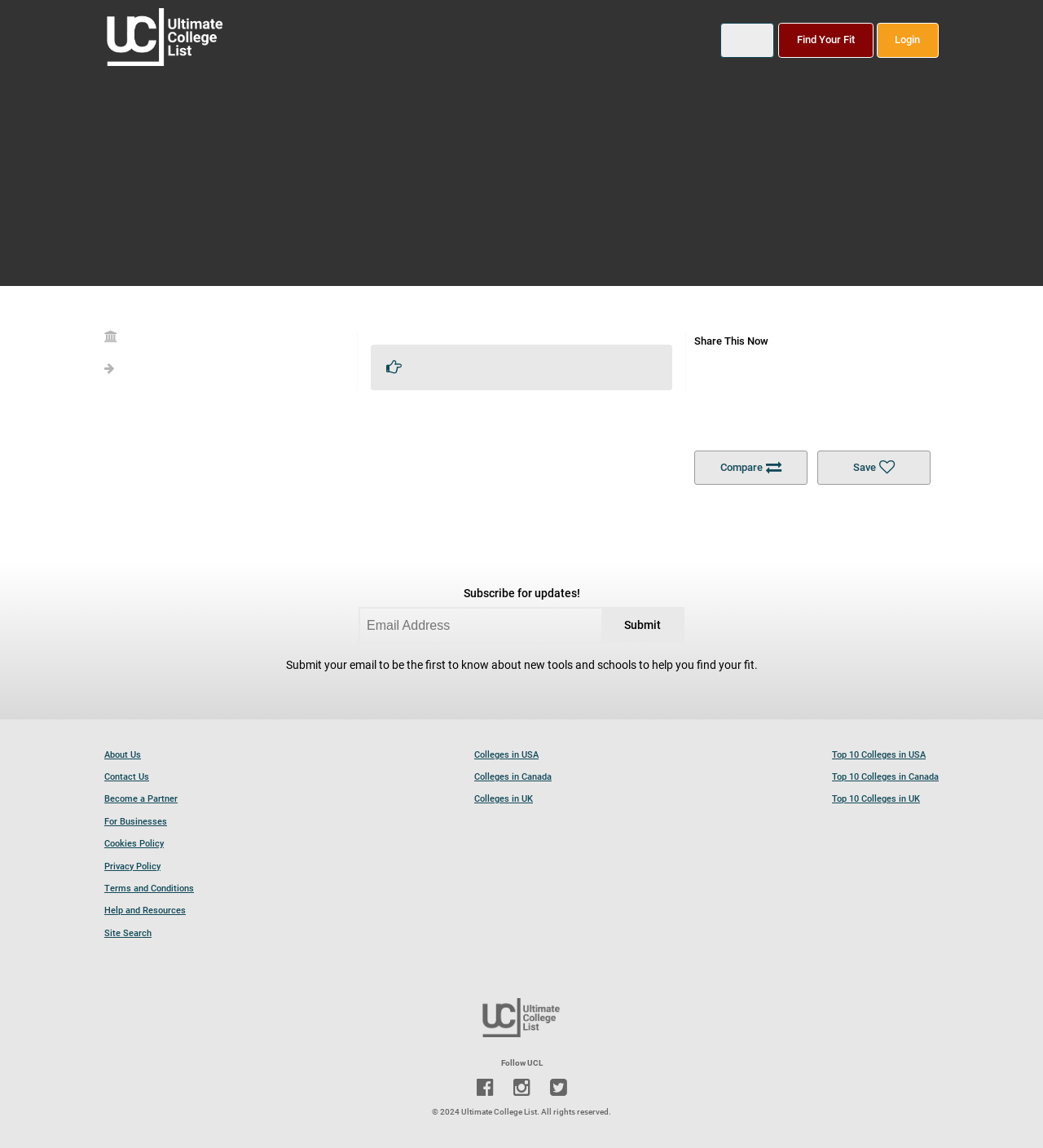Please identify the bounding box coordinates of the region to click in order to complete the task: "Click on the 'Colleges in USA' link". The coordinates must be four float numbers between 0 and 1, specified as [left, top, right, bottom].

[0.455, 0.649, 0.516, 0.666]